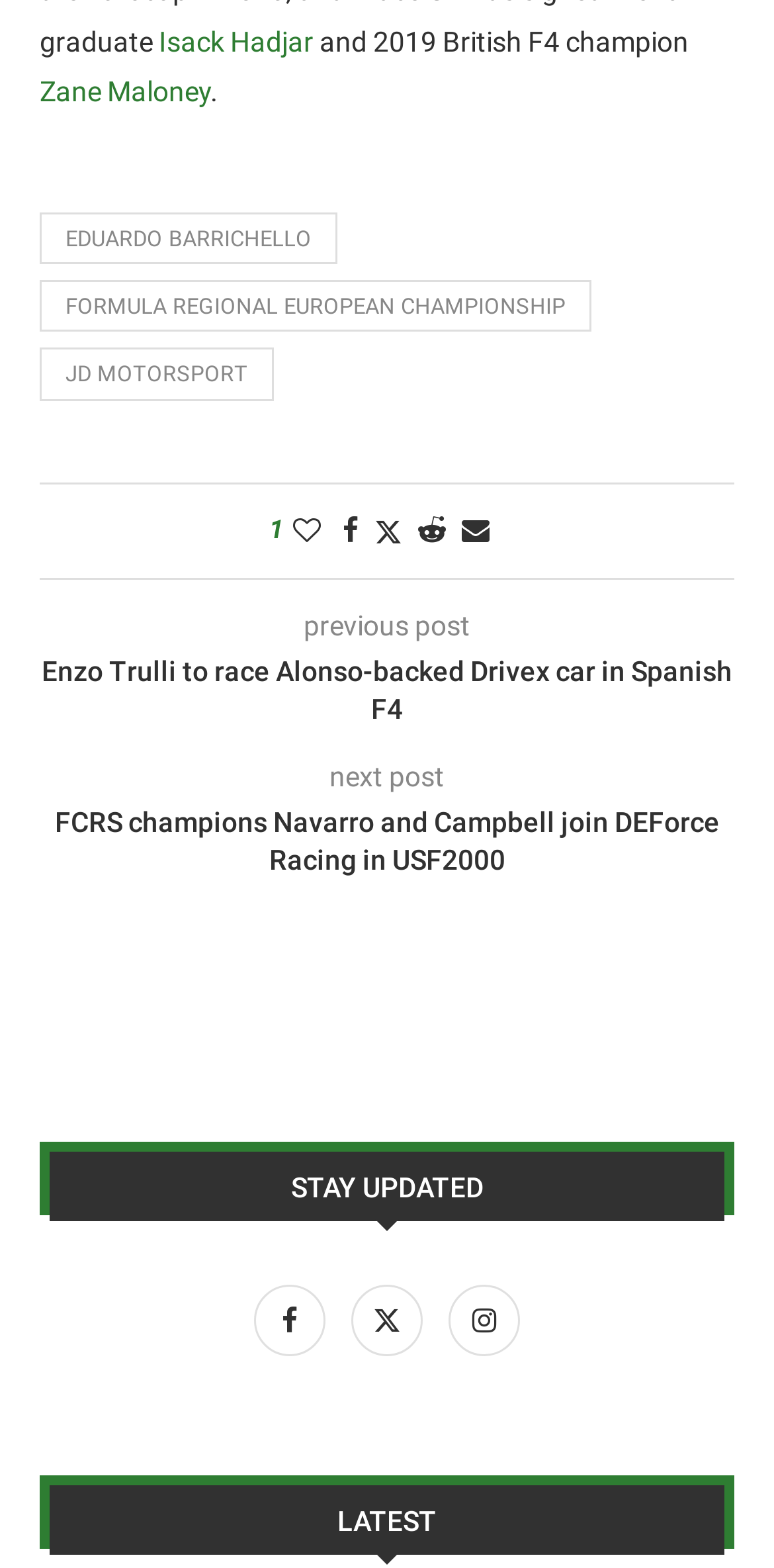Find the bounding box coordinates of the clickable element required to execute the following instruction: "Follow JD Motorsport". Provide the coordinates as four float numbers between 0 and 1, i.e., [left, top, right, bottom].

[0.051, 0.222, 0.354, 0.255]